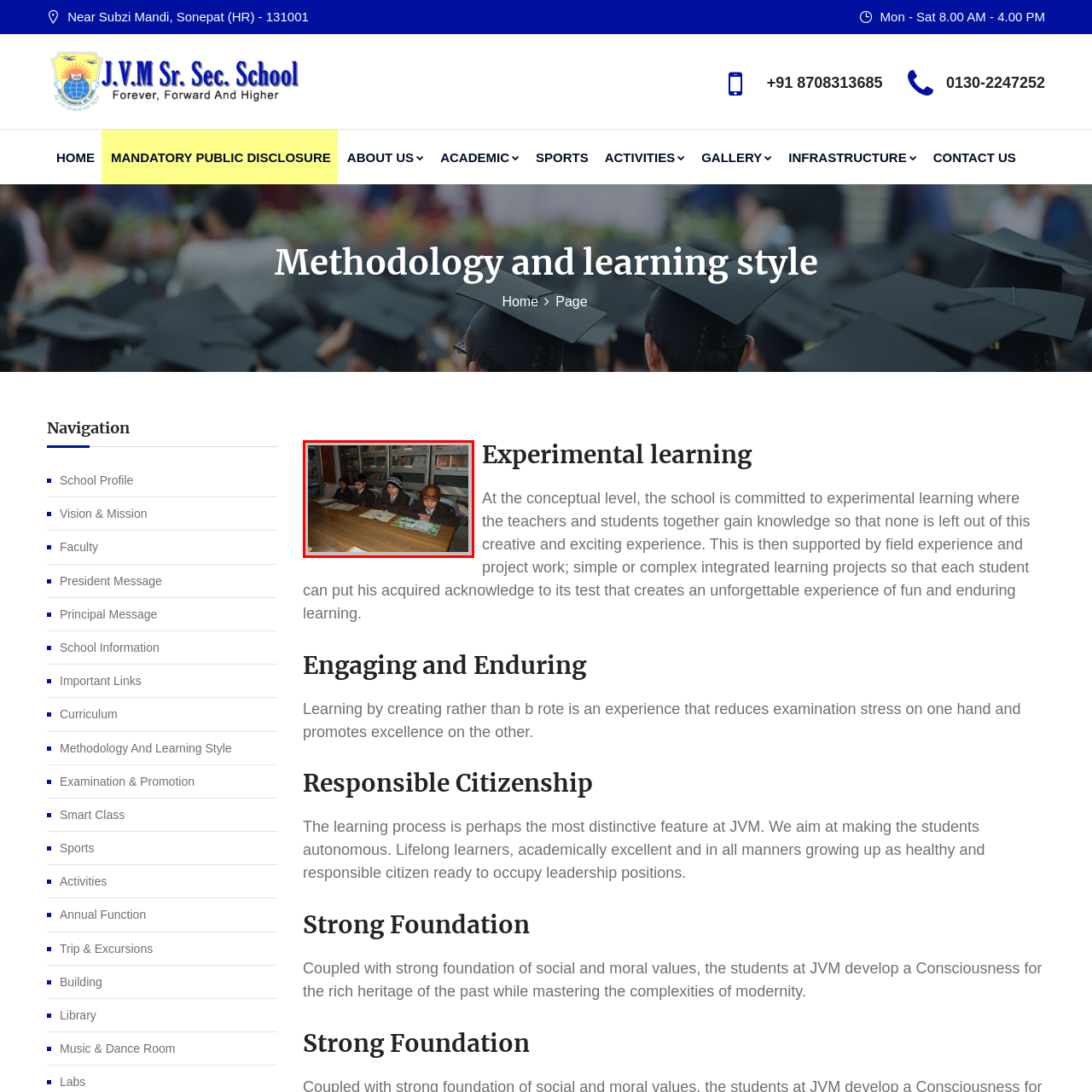Observe the image area highlighted by the pink border and answer the ensuing question in detail, using the visual cues: 
What is the school's aim for its students?

The school's aim is to develop its students into lifelong learners and responsible citizens, which is reflected in the students' expressions of concentration and curiosity, embodying the school's commitment to fostering a culture of learning and knowledge-sharing.